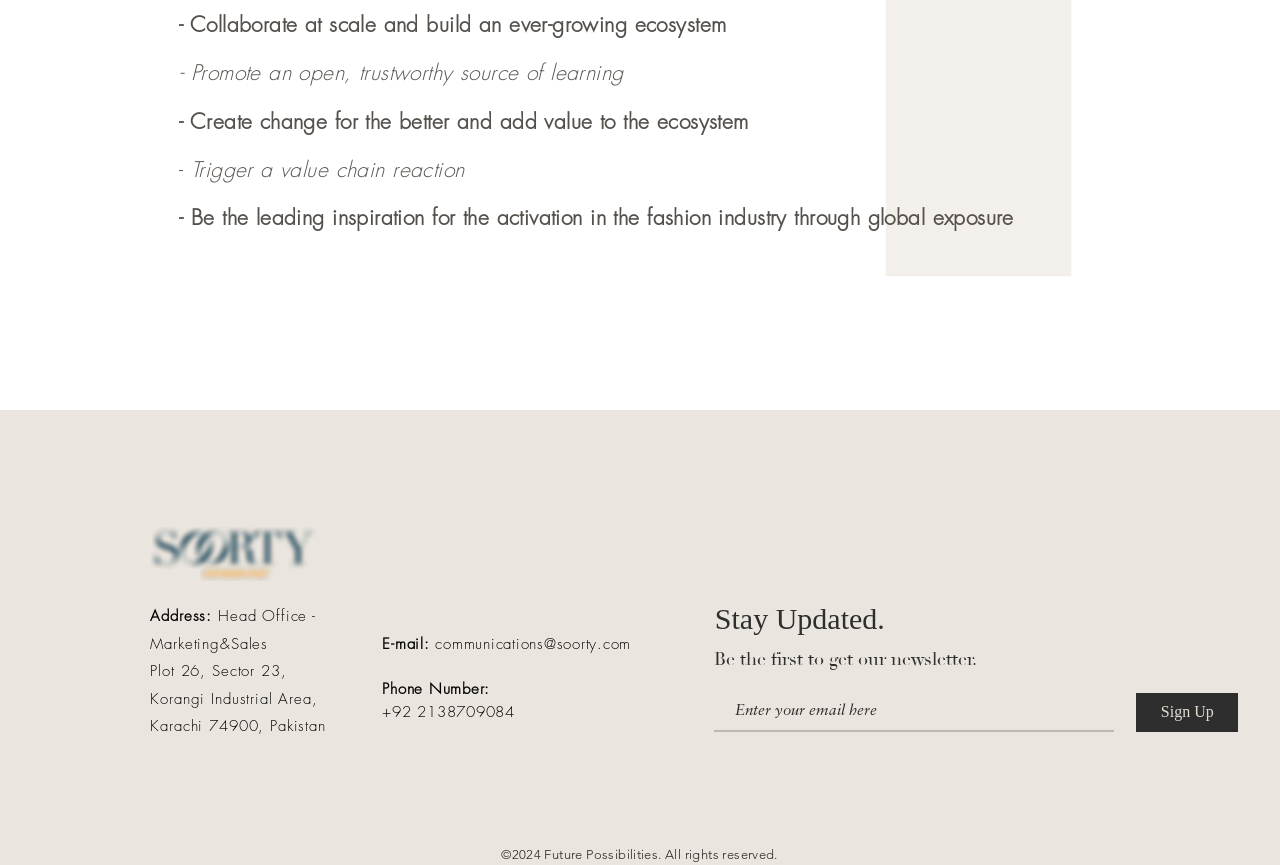Using the details in the image, give a detailed response to the question below:
What is the purpose of the newsletter?

I inferred the purpose of the newsletter by looking at the heading element with ID 295, which says 'Stay Updated.', and the static text element with ID 467, which says 'Be the first to get our newsletter'.